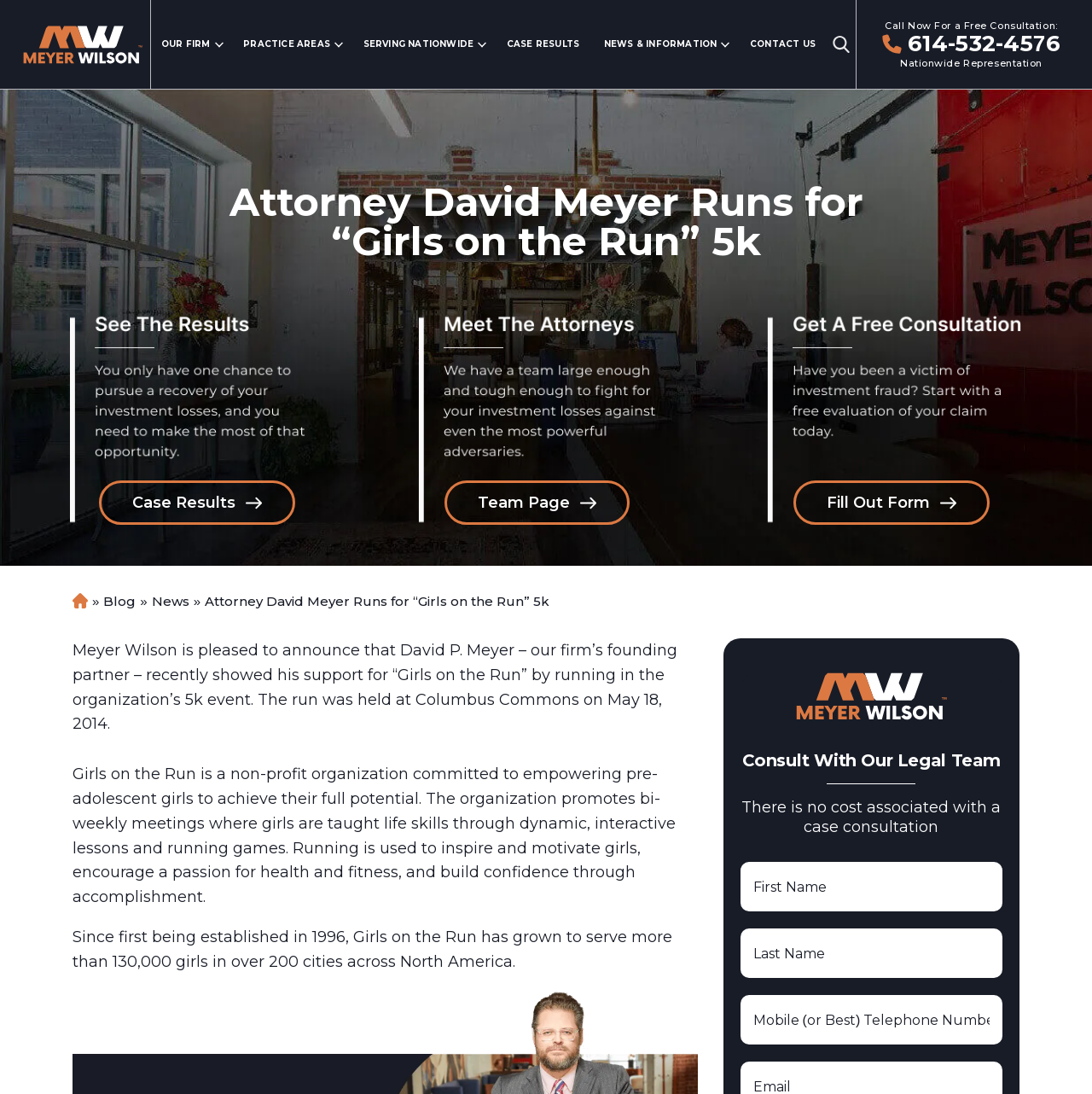Pinpoint the bounding box coordinates of the clickable area necessary to execute the following instruction: "Visit 'Philadelphia'". The coordinates should be given as four float numbers between 0 and 1, namely [left, top, right, bottom].

[0.668, 0.289, 0.825, 0.314]